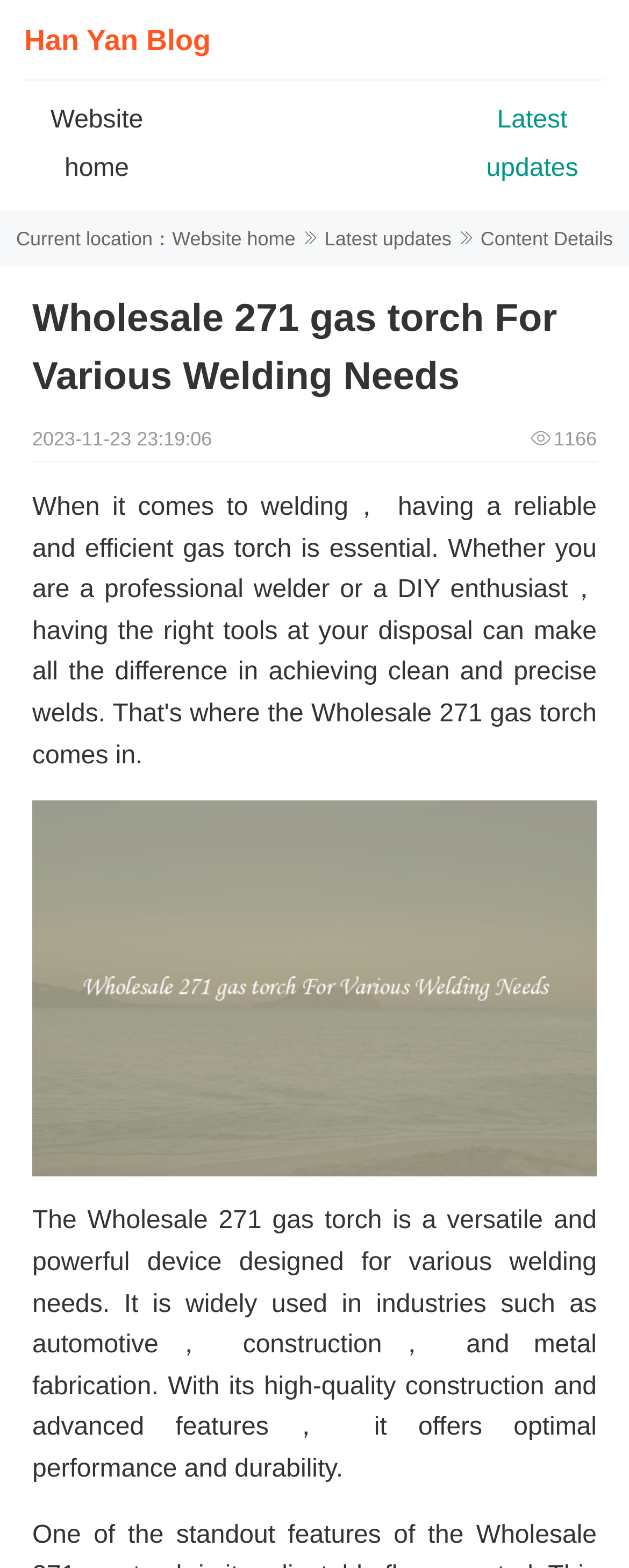Identify and provide the bounding box for the element described by: "Han Yan Blog".

[0.038, 0.015, 0.335, 0.036]